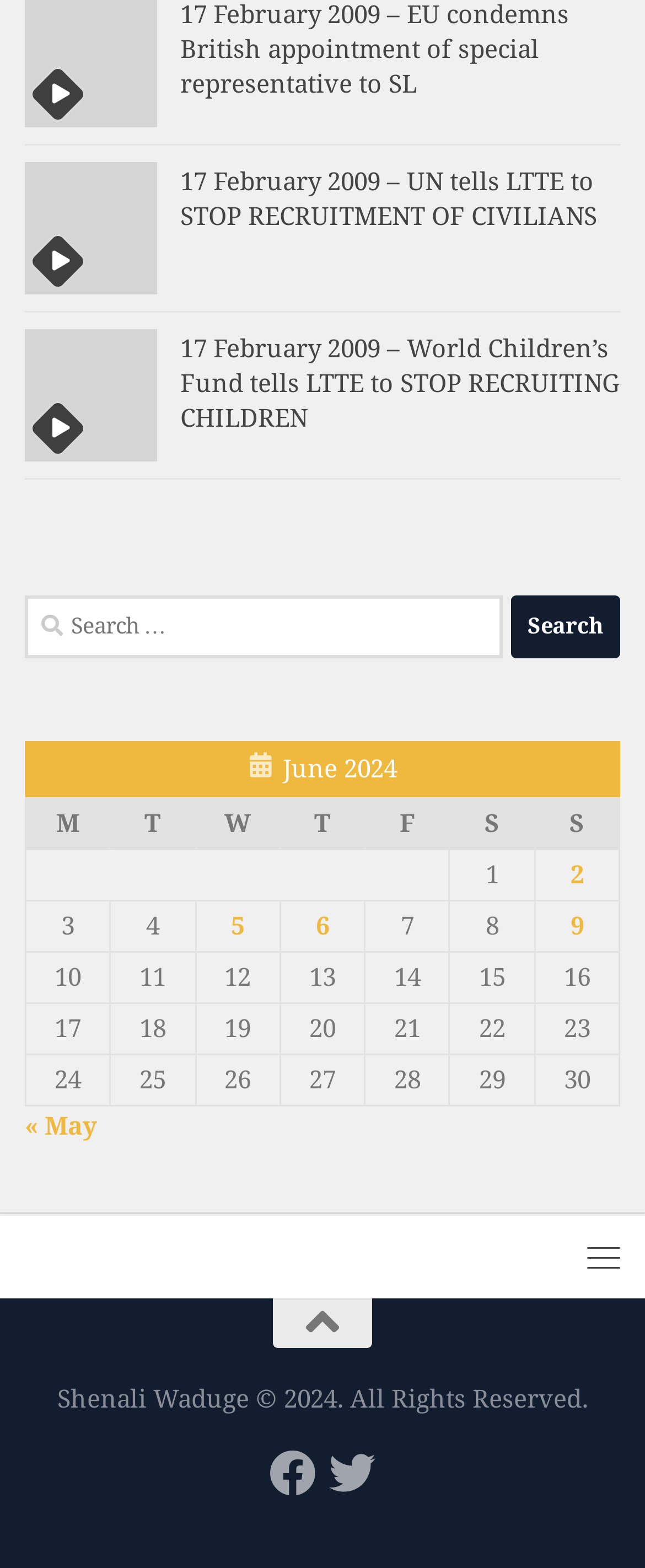Pinpoint the bounding box coordinates of the area that should be clicked to complete the following instruction: "Go to previous month". The coordinates must be given as four float numbers between 0 and 1, i.e., [left, top, right, bottom].

[0.038, 0.709, 0.151, 0.728]